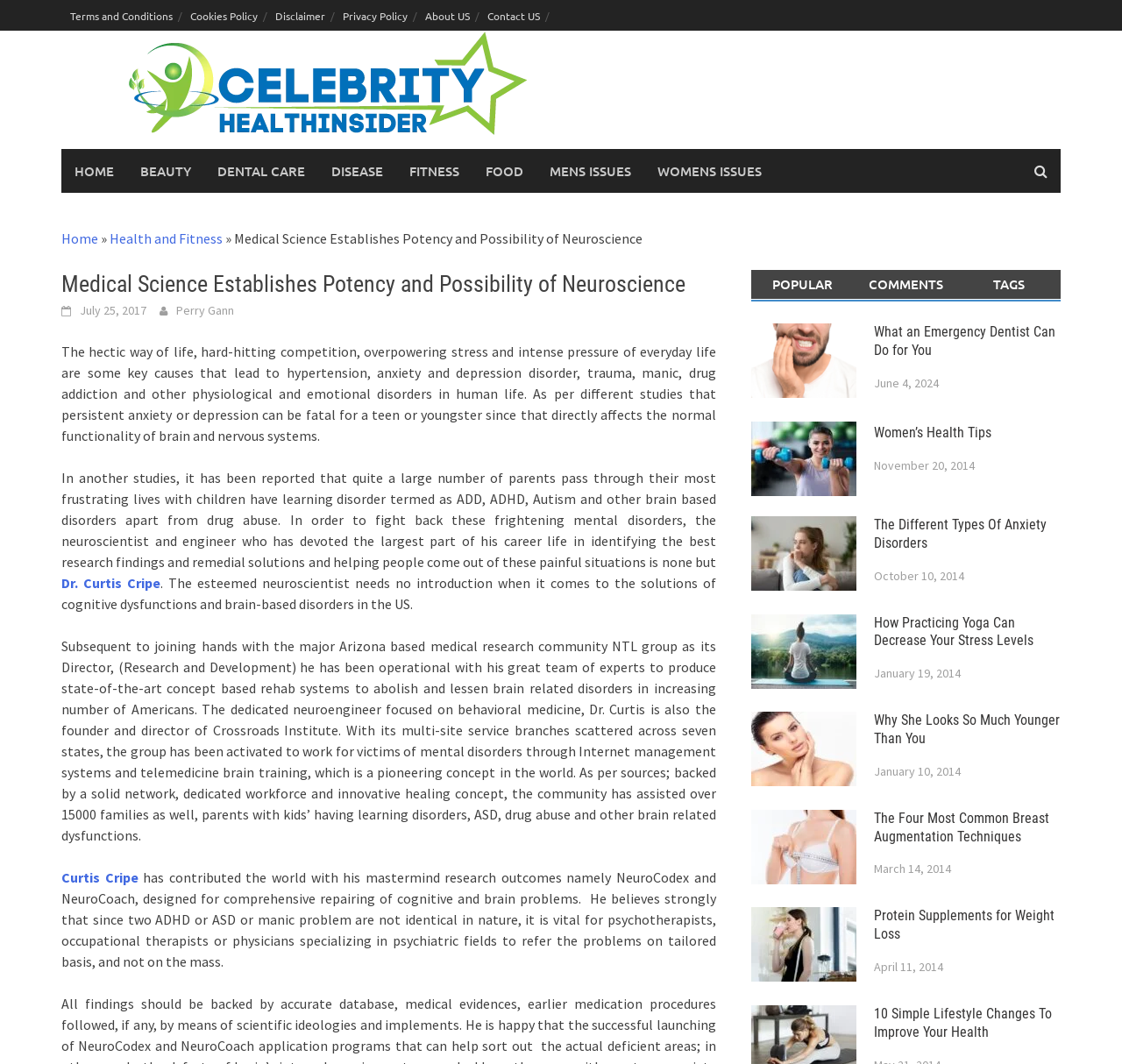What is the topic of the article 'How Practicing Yoga Can Decrease Your Stress Levels'?
Please use the visual content to give a single word or phrase answer.

Yoga and Stress Levels